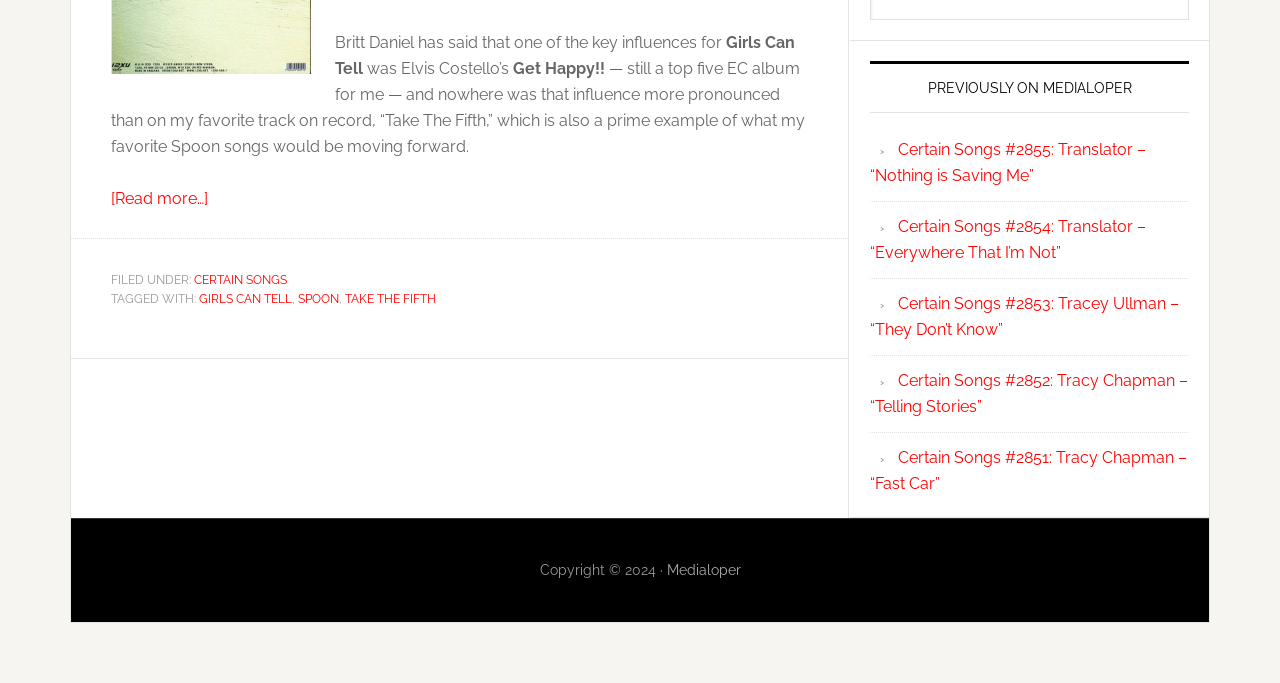Determine the bounding box coordinates of the UI element that matches the following description: "Certain Songs". The coordinates should be four float numbers between 0 and 1 in the format [left, top, right, bottom].

[0.152, 0.399, 0.224, 0.419]